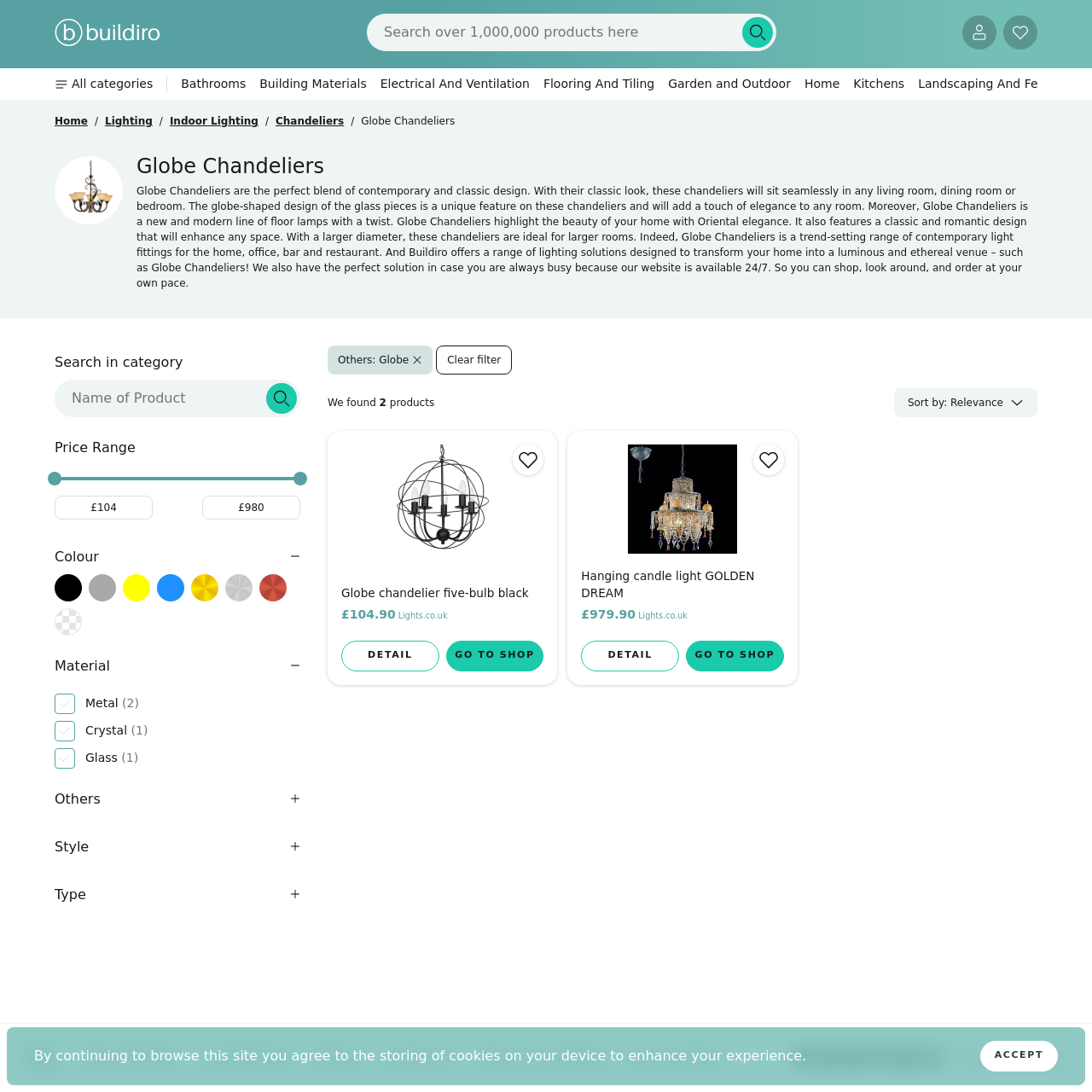Please identify the bounding box coordinates of the element I need to click to follow this instruction: "Sort products by relevance".

[0.87, 0.363, 0.919, 0.374]